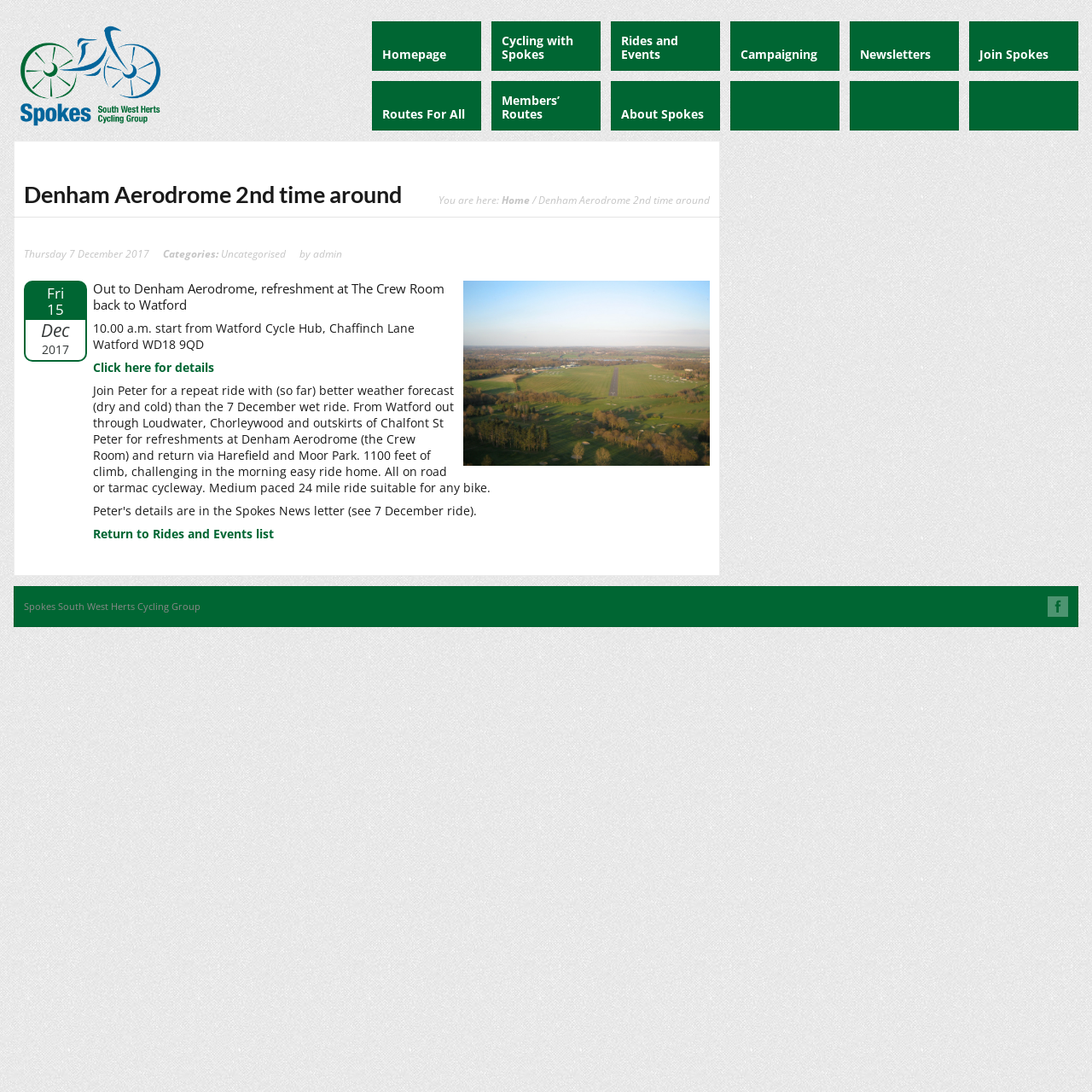What is the starting point of the ride?
Deliver a detailed and extensive answer to the question.

I found the answer by looking at the article section of the webpage, where there is a static text element with the text '10.00 a.m. start from Watford Cycle Hub, Chaffinch Lane Watford WD18 9QD'. This text indicates that the starting point of the ride is Watford Cycle Hub.